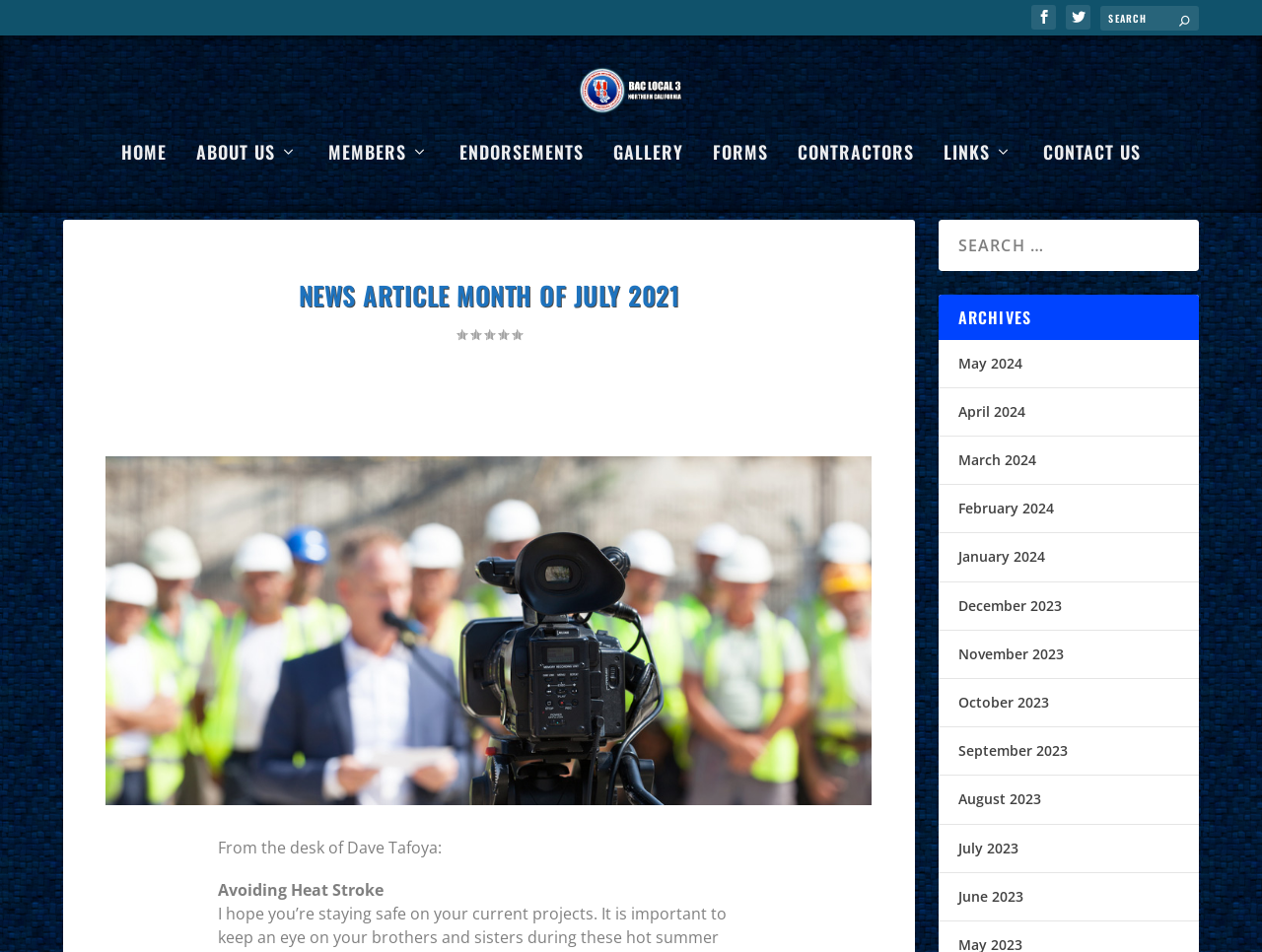Please locate the bounding box coordinates for the element that should be clicked to achieve the following instruction: "Read the news article of July 2021". Ensure the coordinates are given as four float numbers between 0 and 1, i.e., [left, top, right, bottom].

[0.097, 0.286, 0.678, 0.331]